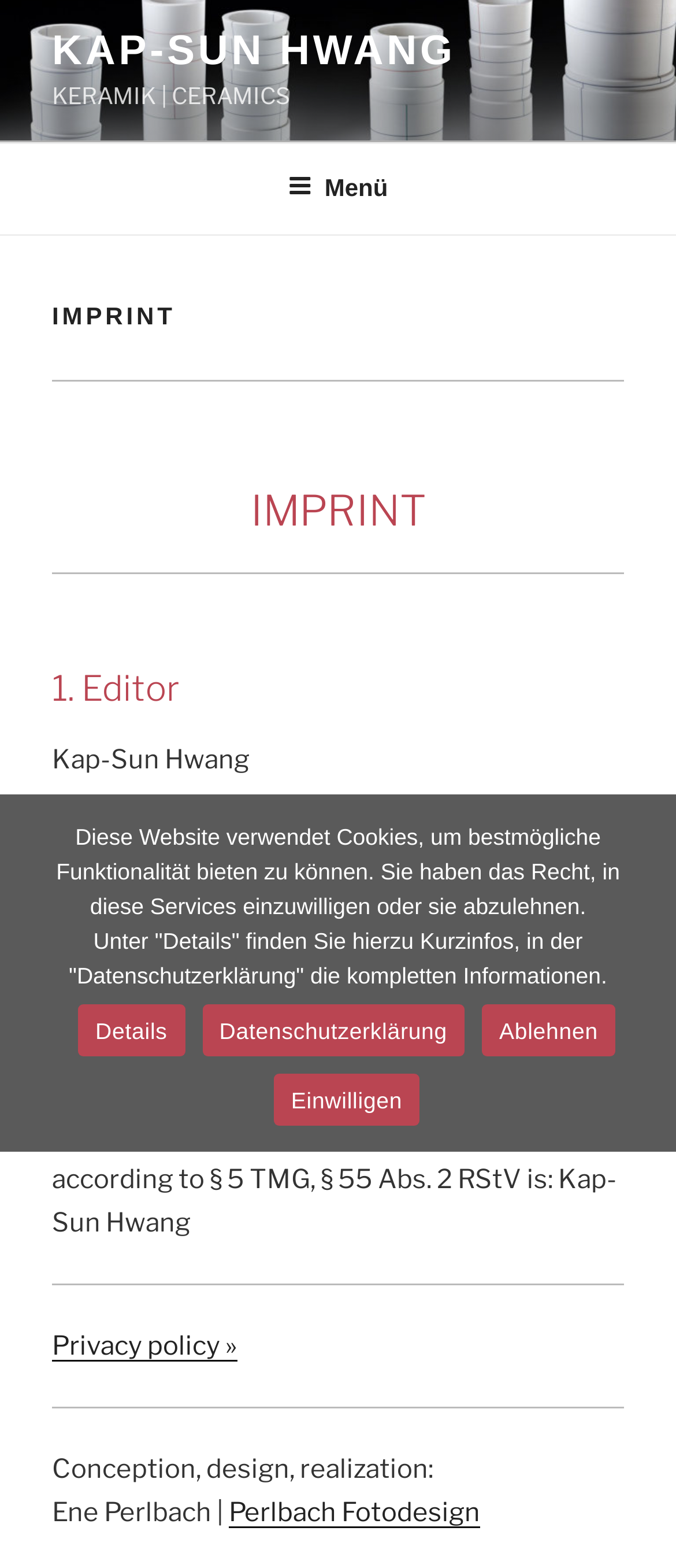Please find the bounding box coordinates of the element's region to be clicked to carry out this instruction: "Click the 'Privacy policy »' link".

[0.077, 0.848, 0.351, 0.868]